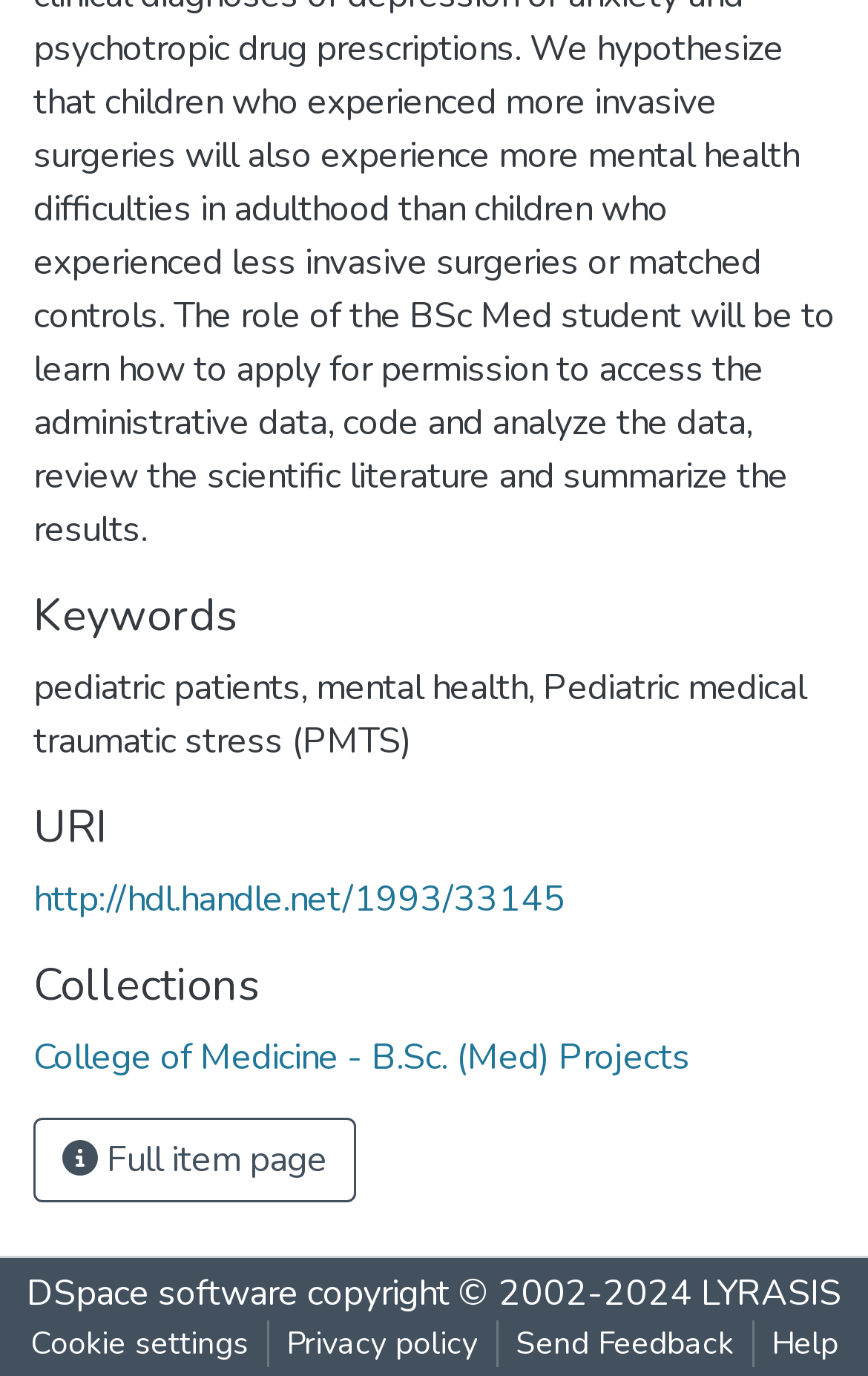What is the collection of this item?
Please provide a detailed answer to the question.

The collection of this item can be found in the section labeled 'Collections' which contains a link with the text 'College of Medicine - B.Sc. (Med) Projects'.